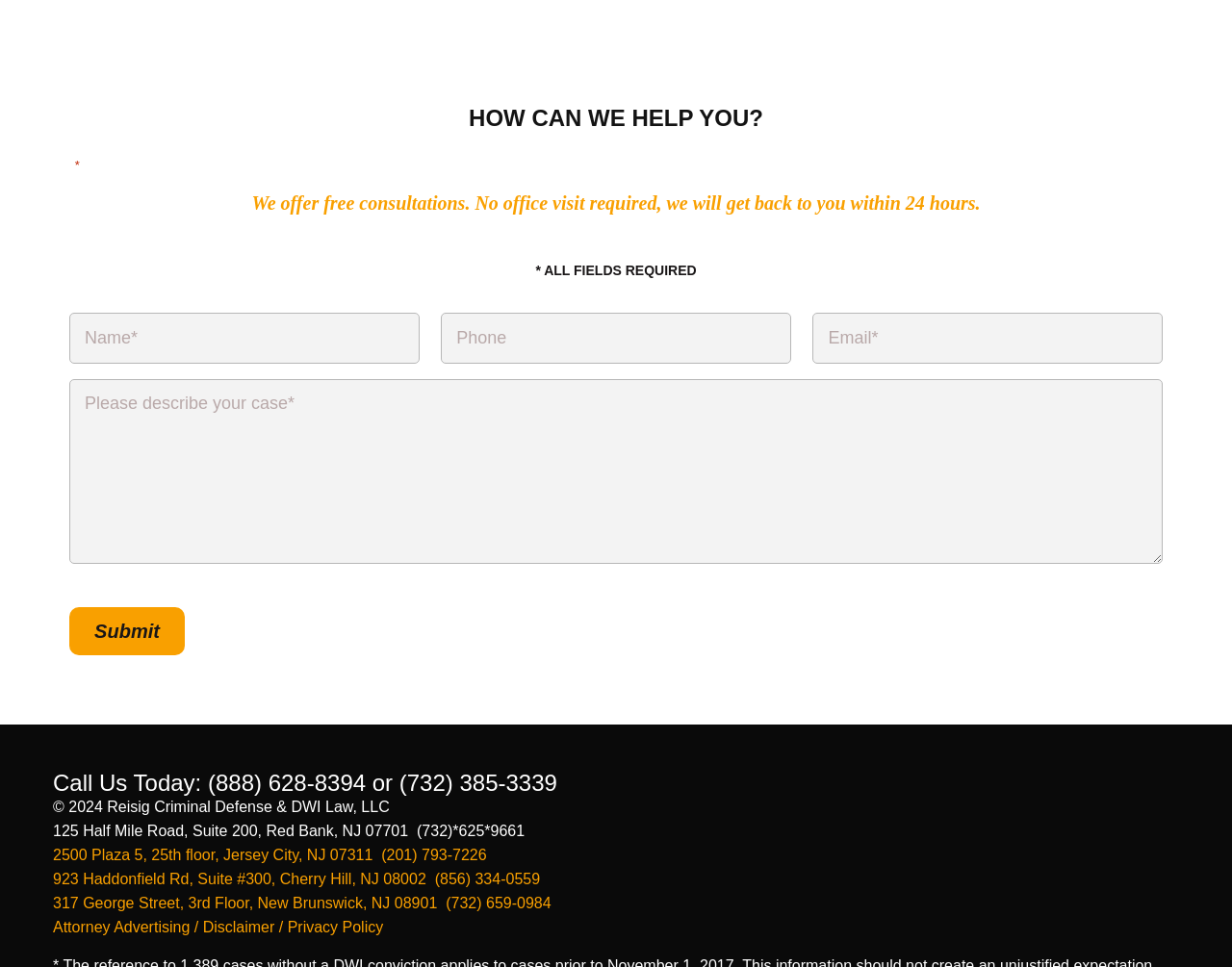How many office locations are listed on this webpage?
Based on the visual, give a brief answer using one word or a short phrase.

4